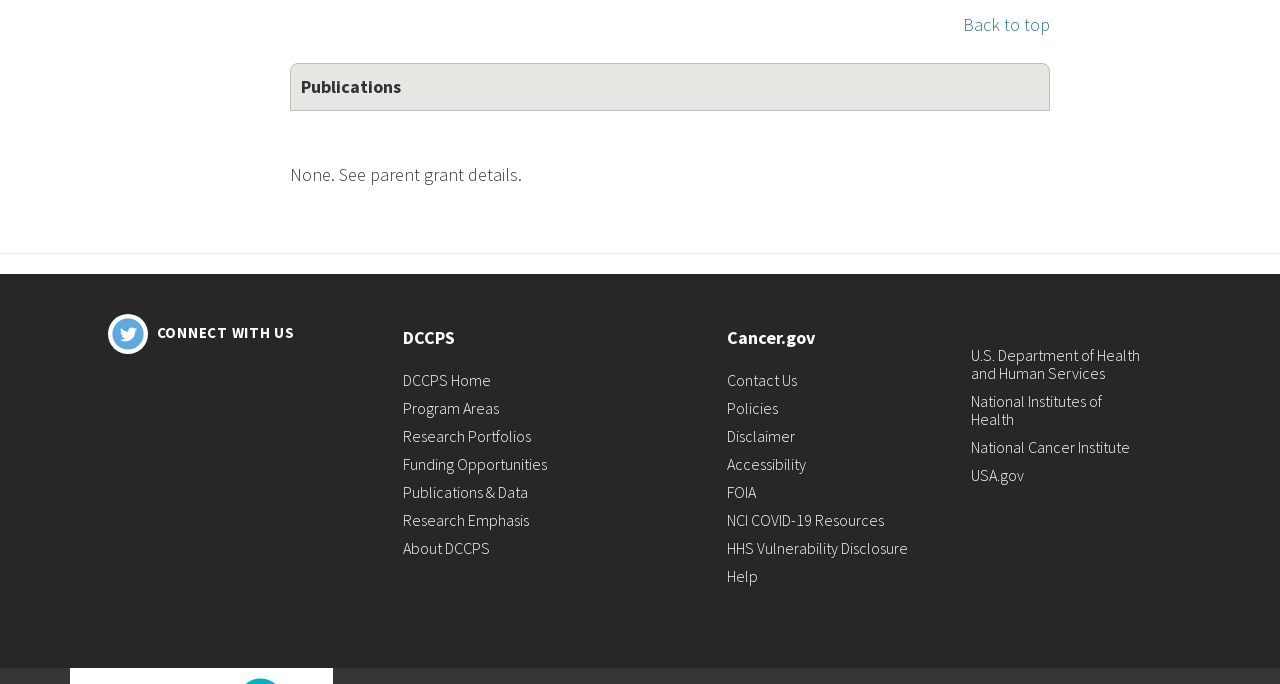Find the bounding box coordinates for the UI element whose description is: "Accessibility". The coordinates should be four float numbers between 0 and 1, in the format [left, top, right, bottom].

[0.568, 0.664, 0.63, 0.694]